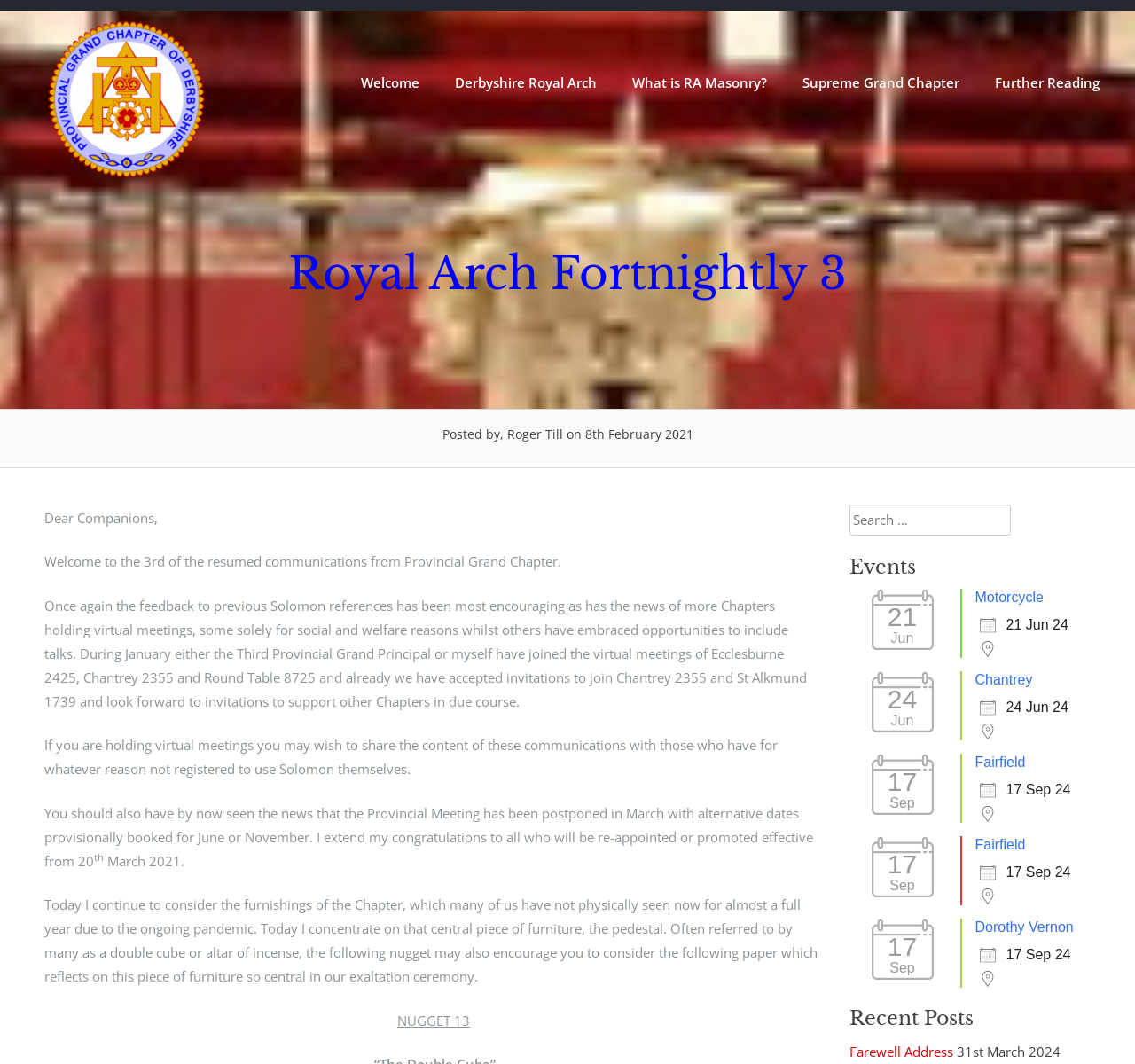Can you find the bounding box coordinates for the UI element given this description: "title="Provincial Grand Chapter of Derbyshire""? Provide the coordinates as four float numbers between 0 and 1: [left, top, right, bottom].

[0.039, 0.157, 0.184, 0.173]